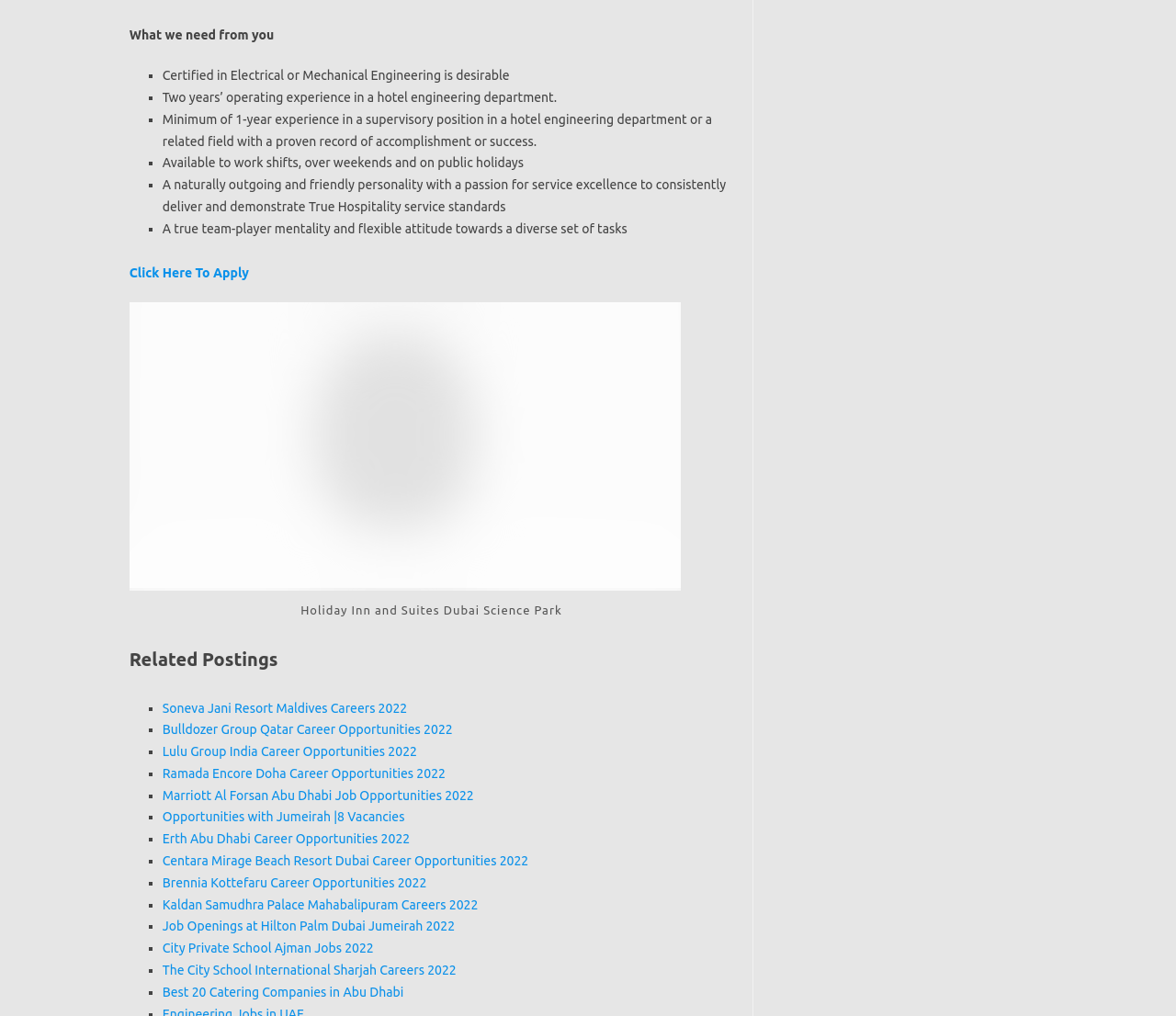Please provide the bounding box coordinates in the format (top-left x, top-left y, bottom-right x, bottom-right y). Remember, all values are floating point numbers between 0 and 1. What is the bounding box coordinate of the region described as: Dubai

[0.26, 0.73, 0.29, 0.746]